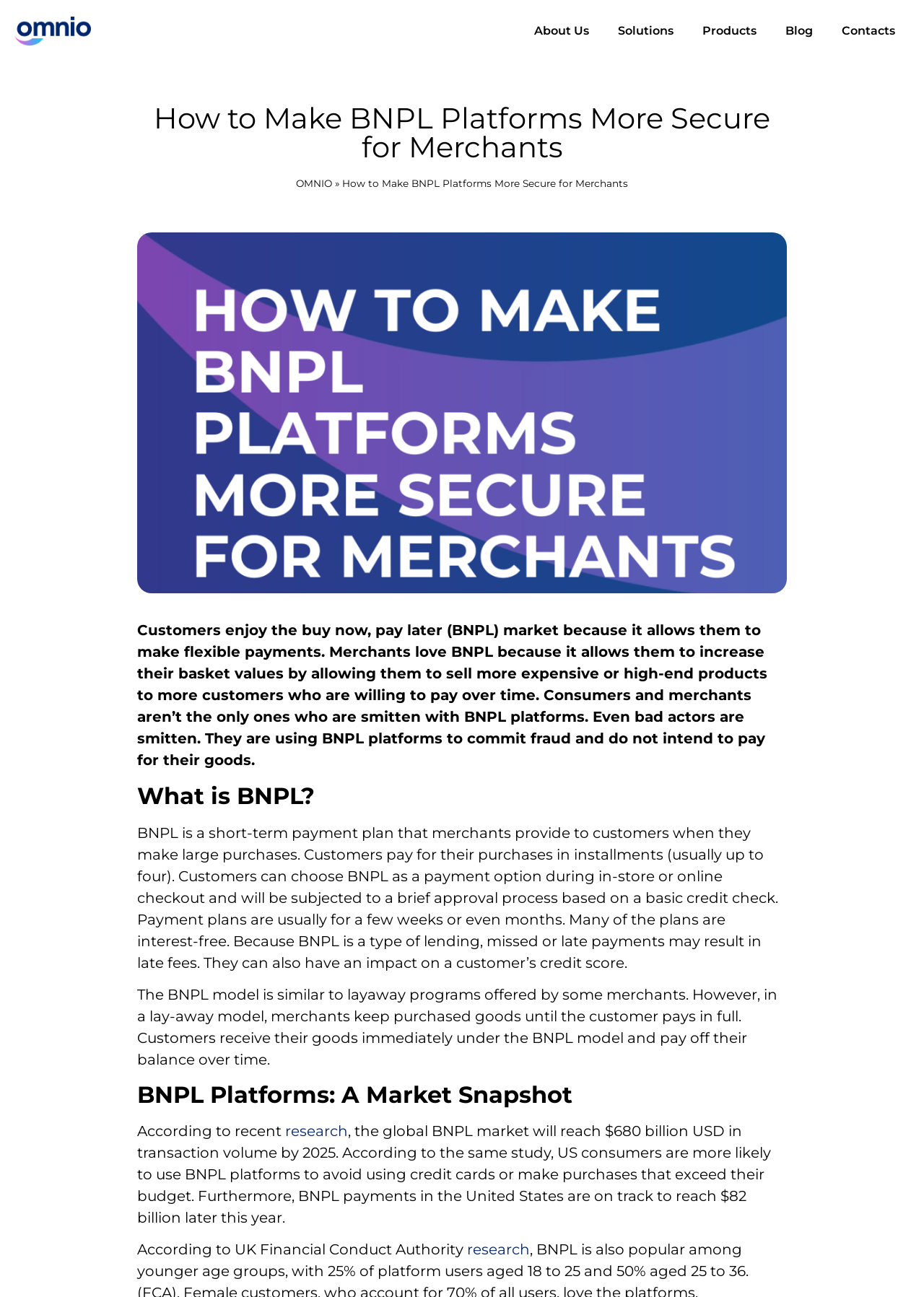What is the main topic of this webpage?
Please provide a single word or phrase based on the screenshot.

BNPL platforms